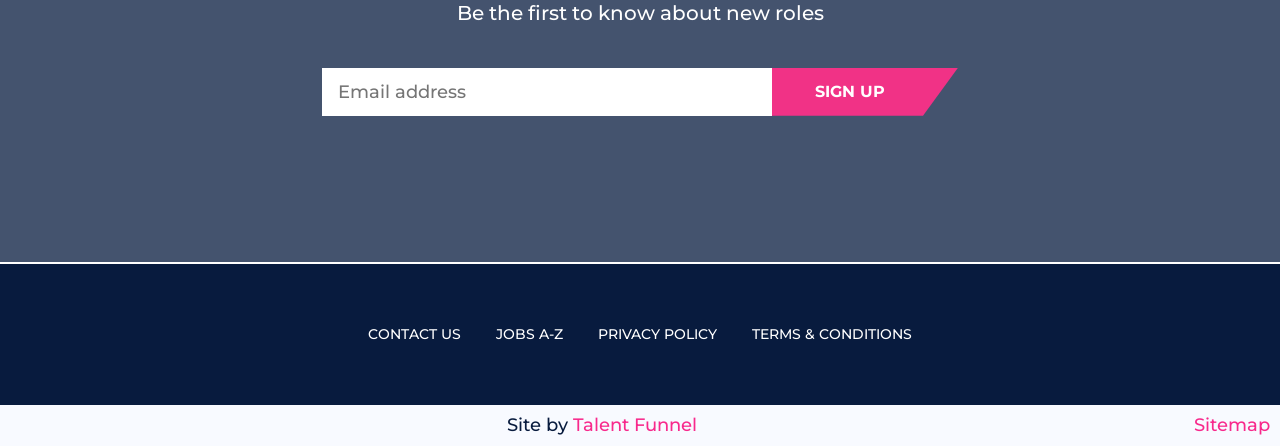Indicate the bounding box coordinates of the element that needs to be clicked to satisfy the following instruction: "Enter email address". The coordinates should be four float numbers between 0 and 1, i.e., [left, top, right, bottom].

[0.252, 0.152, 0.603, 0.259]